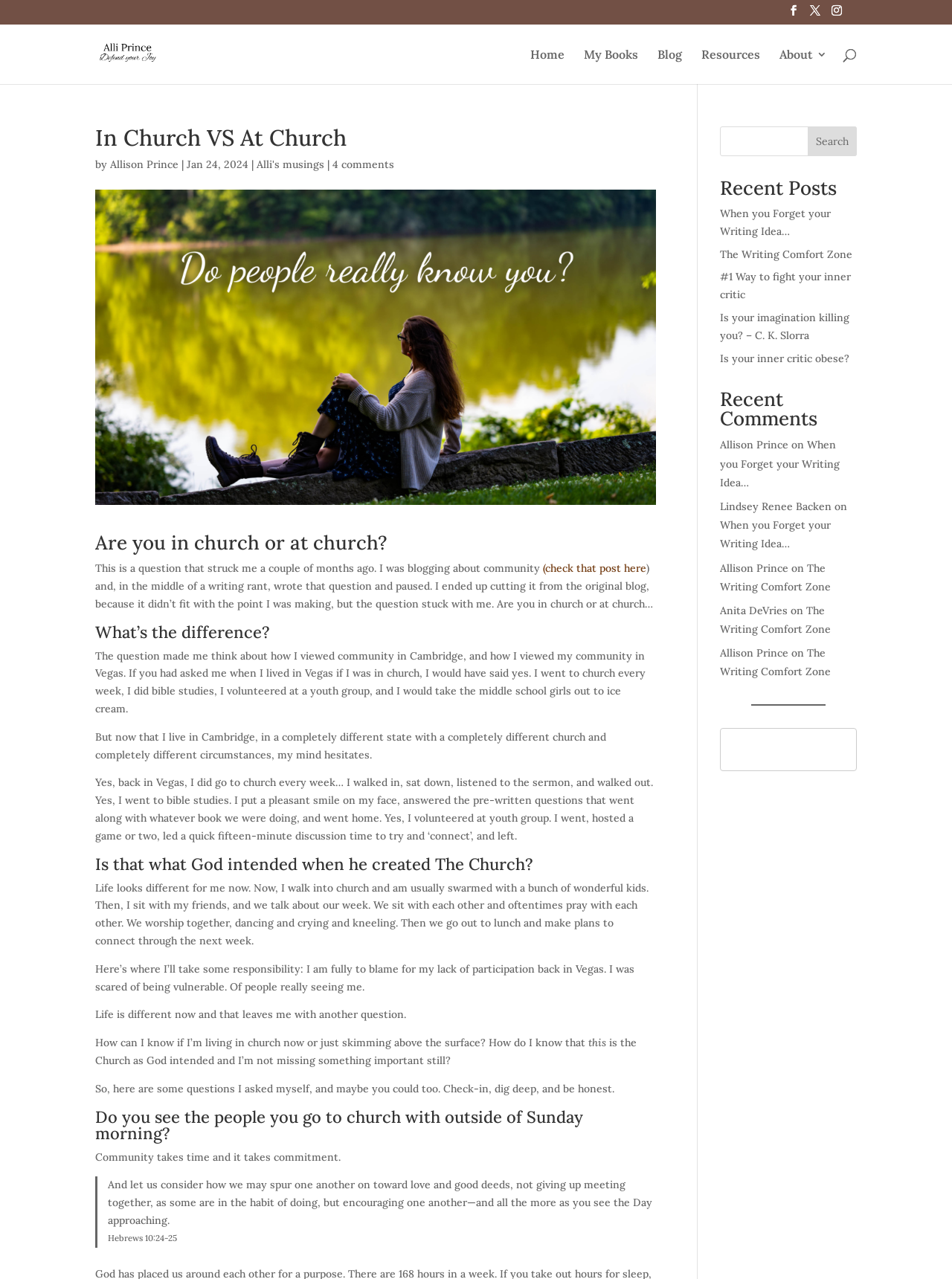What is the topic of the blog post?
Look at the screenshot and give a one-word or phrase answer.

Church community